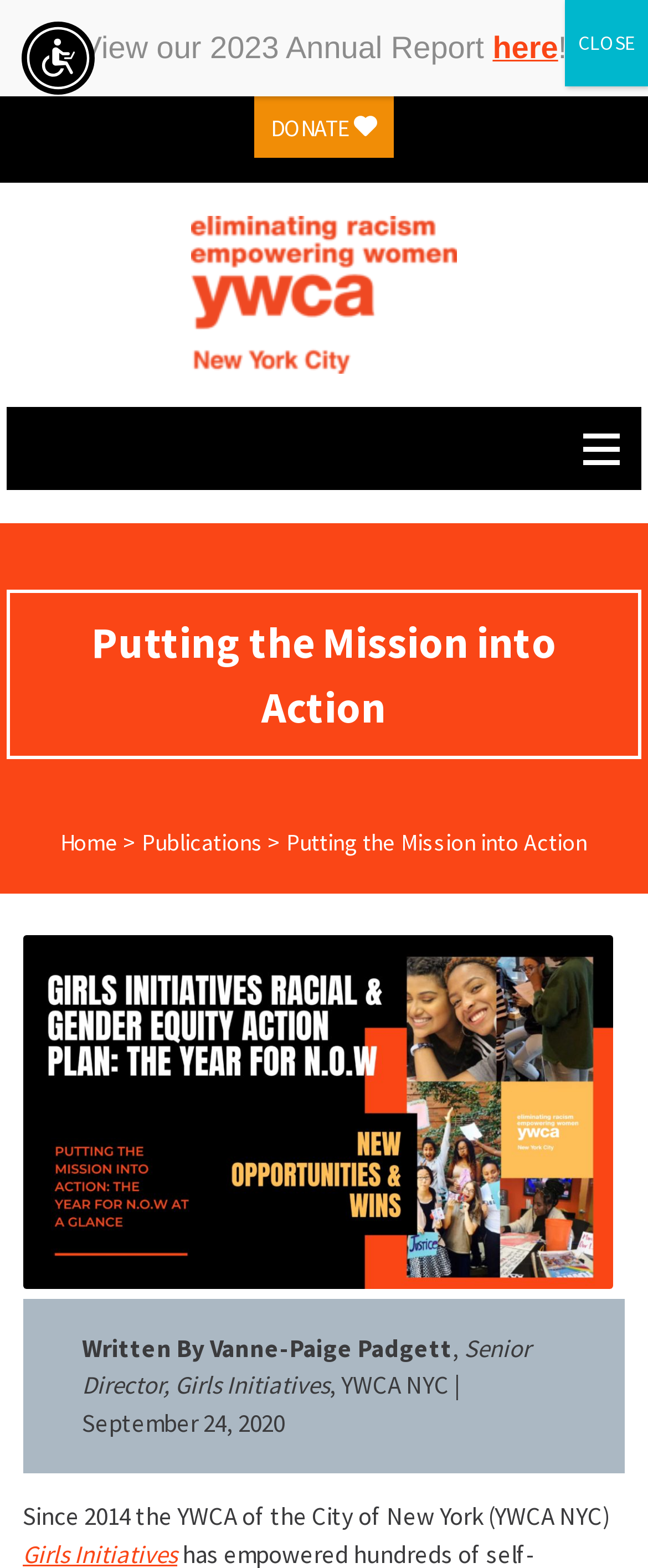Find the bounding box coordinates of the area that needs to be clicked in order to achieve the following instruction: "Explore Hp printers". The coordinates should be specified as four float numbers between 0 and 1, i.e., [left, top, right, bottom].

None